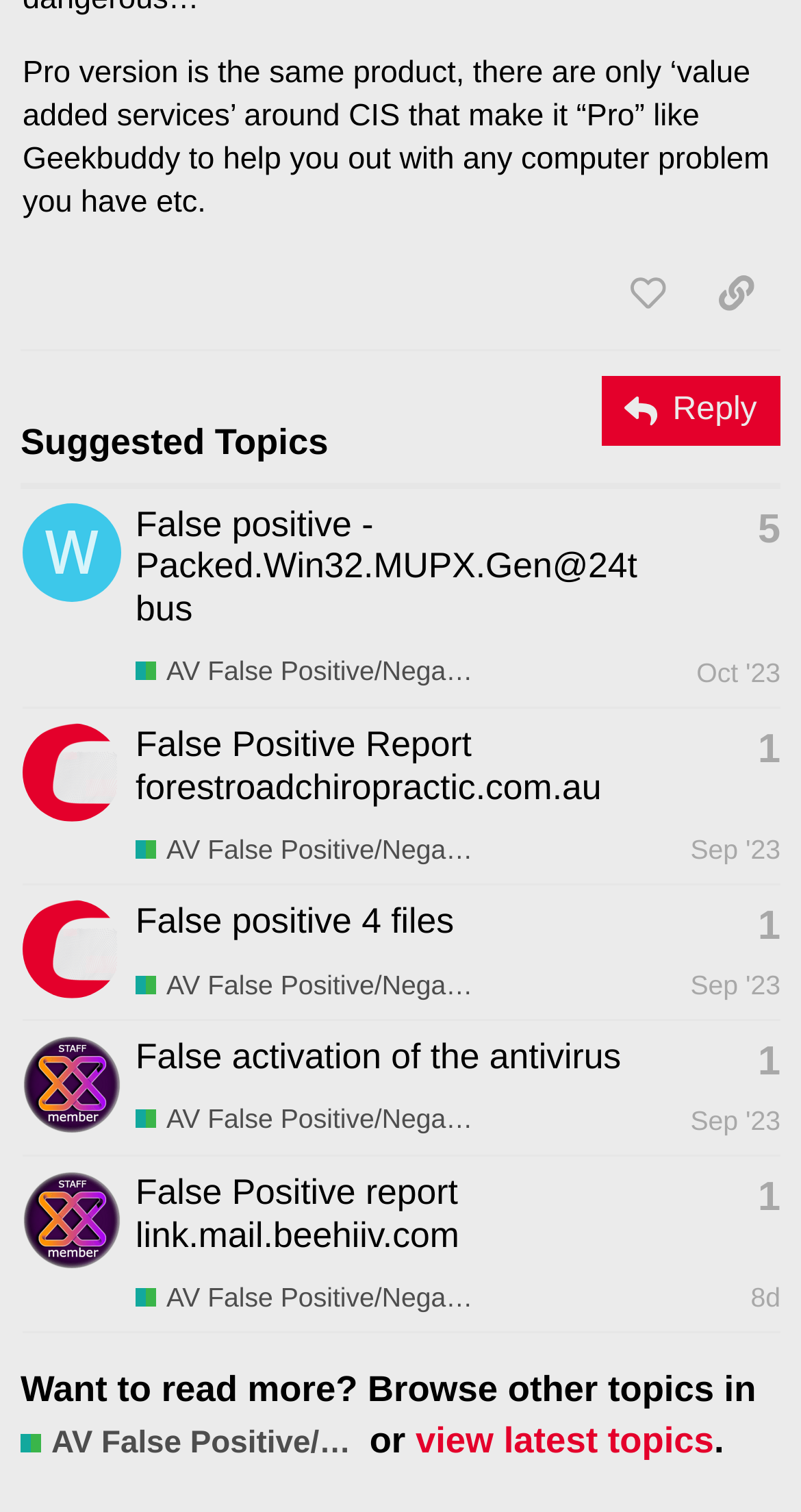Pinpoint the bounding box coordinates for the area that should be clicked to perform the following instruction: "Reply to this post".

[0.751, 0.248, 0.974, 0.294]